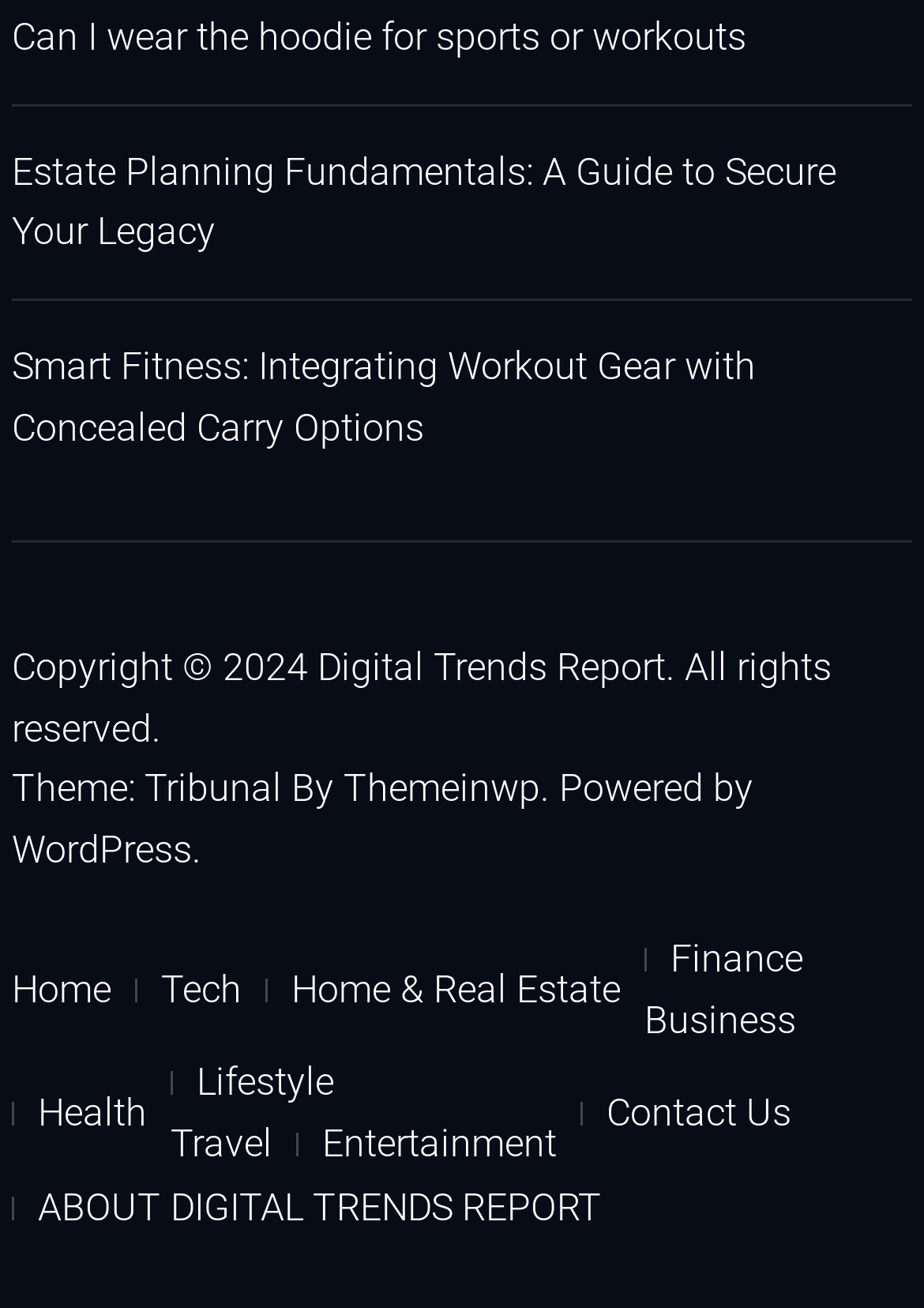Analyze the image and give a detailed response to the question:
What is the copyright year?

I found the copyright year by looking at the StaticText element with the text 'Copyright © 2024' at the bottom of the webpage.